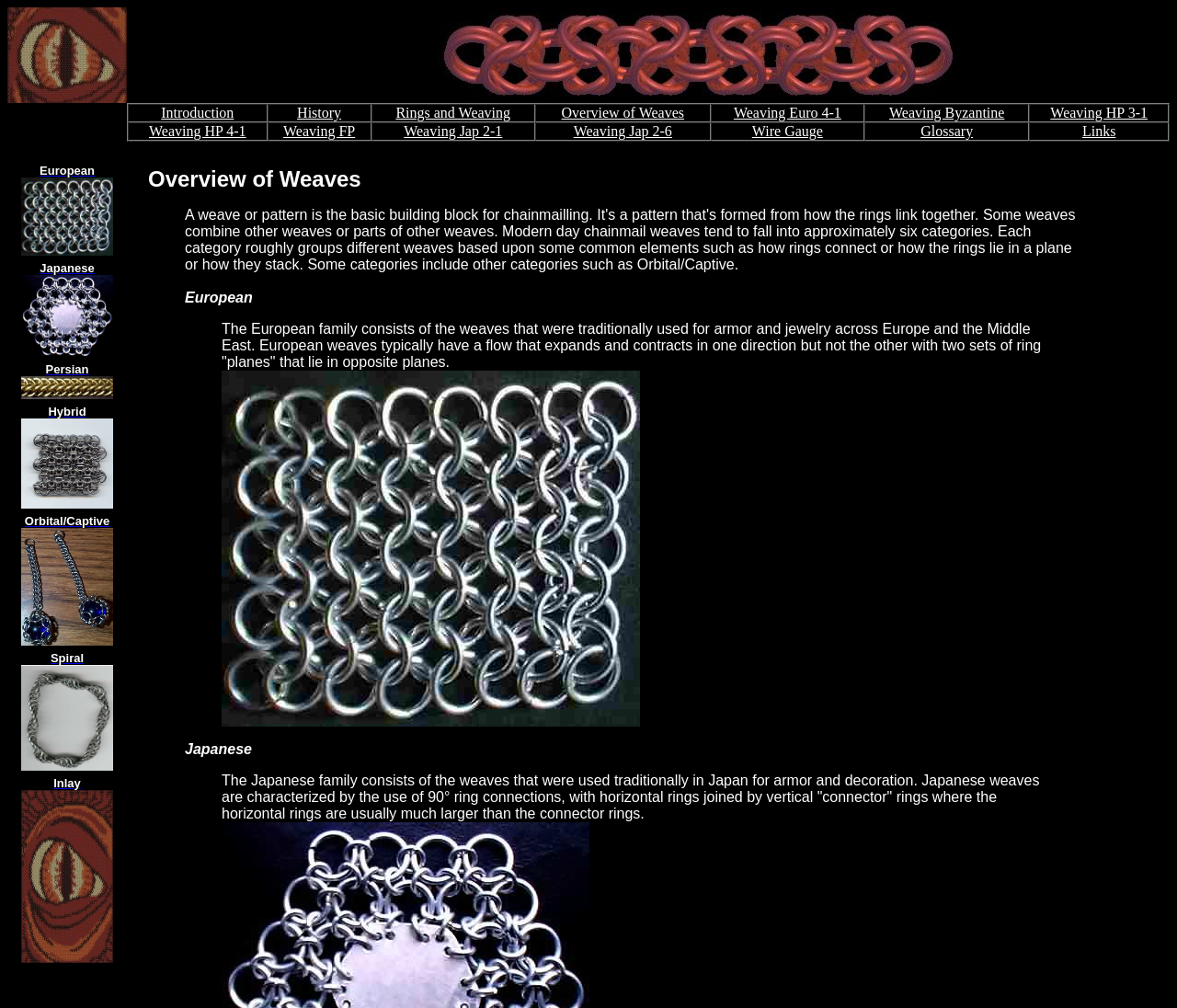Please determine the bounding box coordinates of the element to click in order to execute the following instruction: "Learn about Inlay". The coordinates should be four float numbers between 0 and 1, specified as [left, top, right, bottom].

[0.006, 0.768, 0.108, 0.958]